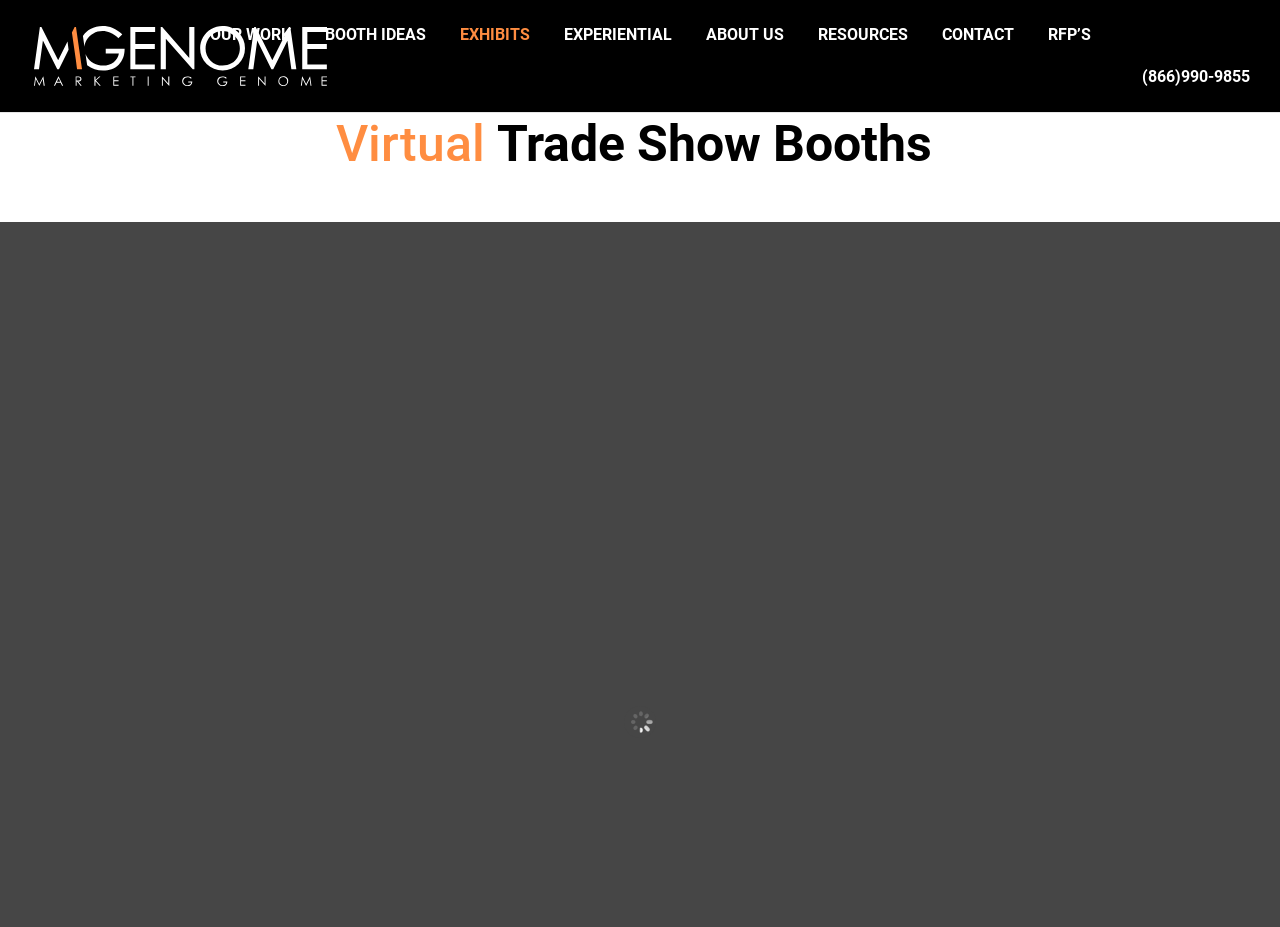Determine the bounding box coordinates of the clickable region to follow the instruction: "Visit Marketing Genome".

[0.027, 0.049, 0.144, 0.069]